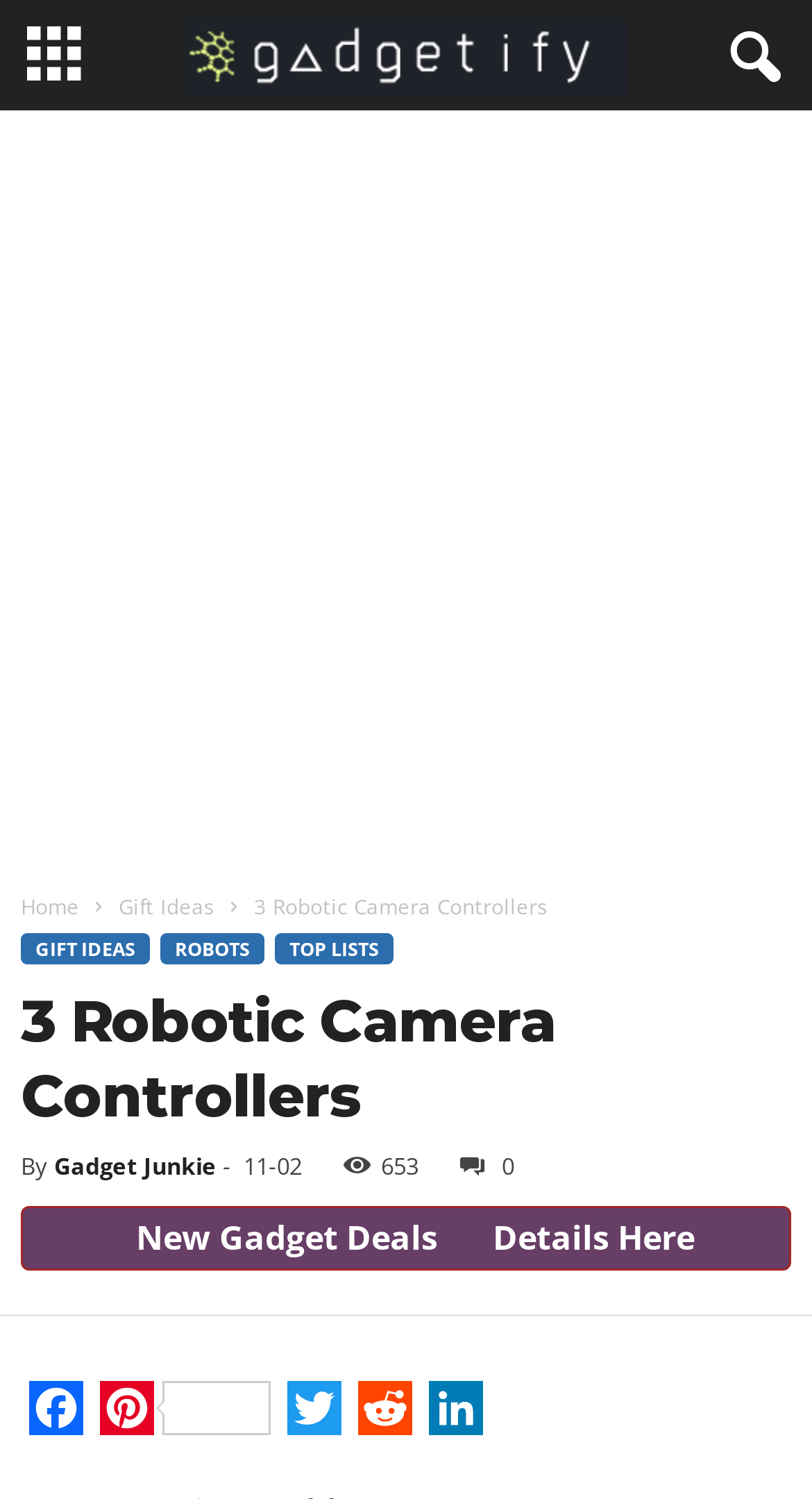Please locate and retrieve the main header text of the webpage.

3 Robotic Camera Controllers